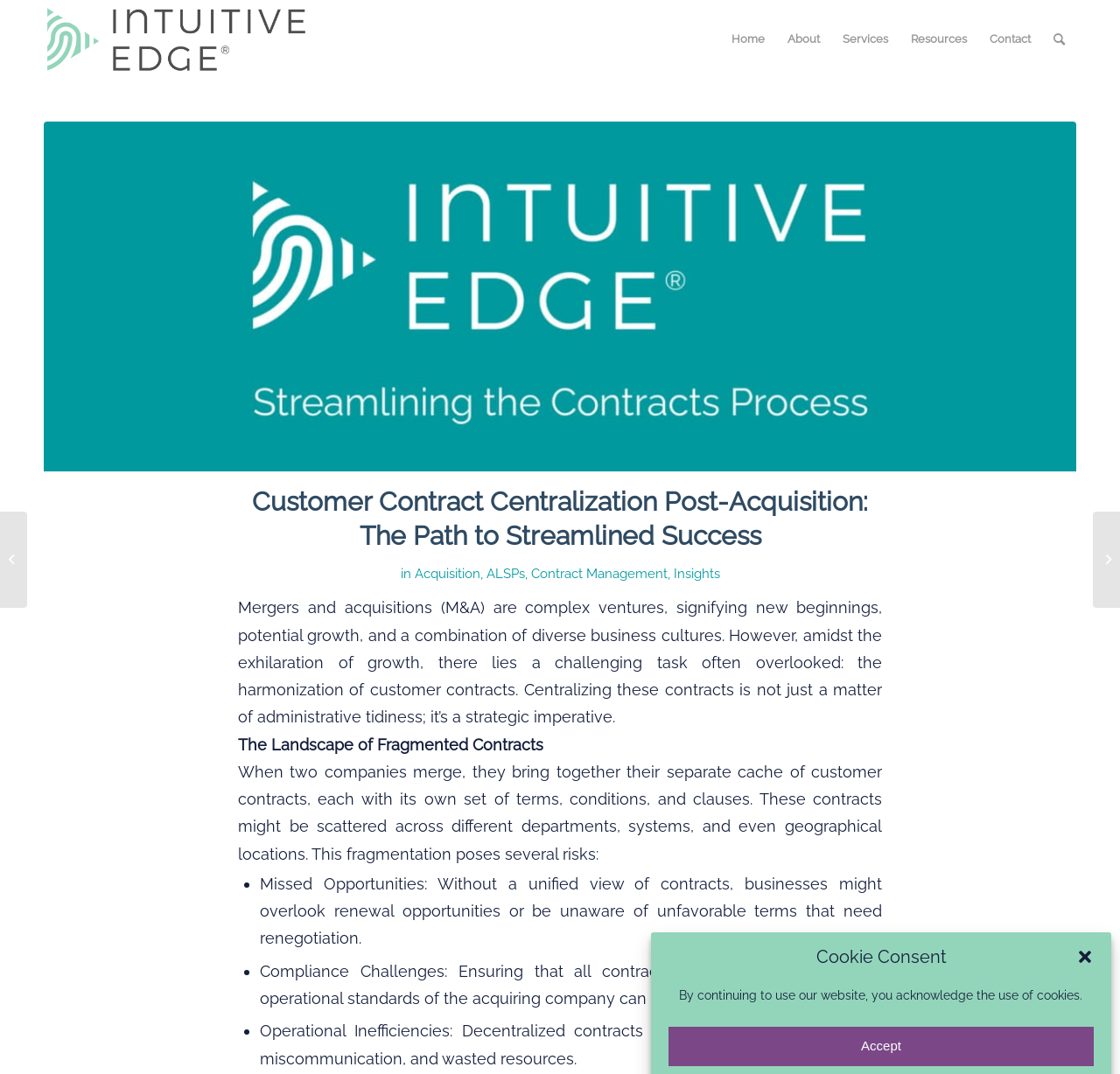Determine the main heading of the webpage and generate its text.

Customer Contract Centralization Post-Acquisition: The Path to Streamlined Success